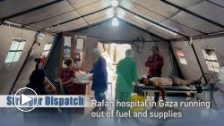Please answer the following question as detailed as possible based on the image: 
What is the purpose of the text overlay in the image?

The text overlay in the image, entitled 'Rafah hospital in Gaza running out of fuel and supplies', serves to emphasize the dire circumstances of medical facilities in conflict zones, highlighting the gravity of the situation.